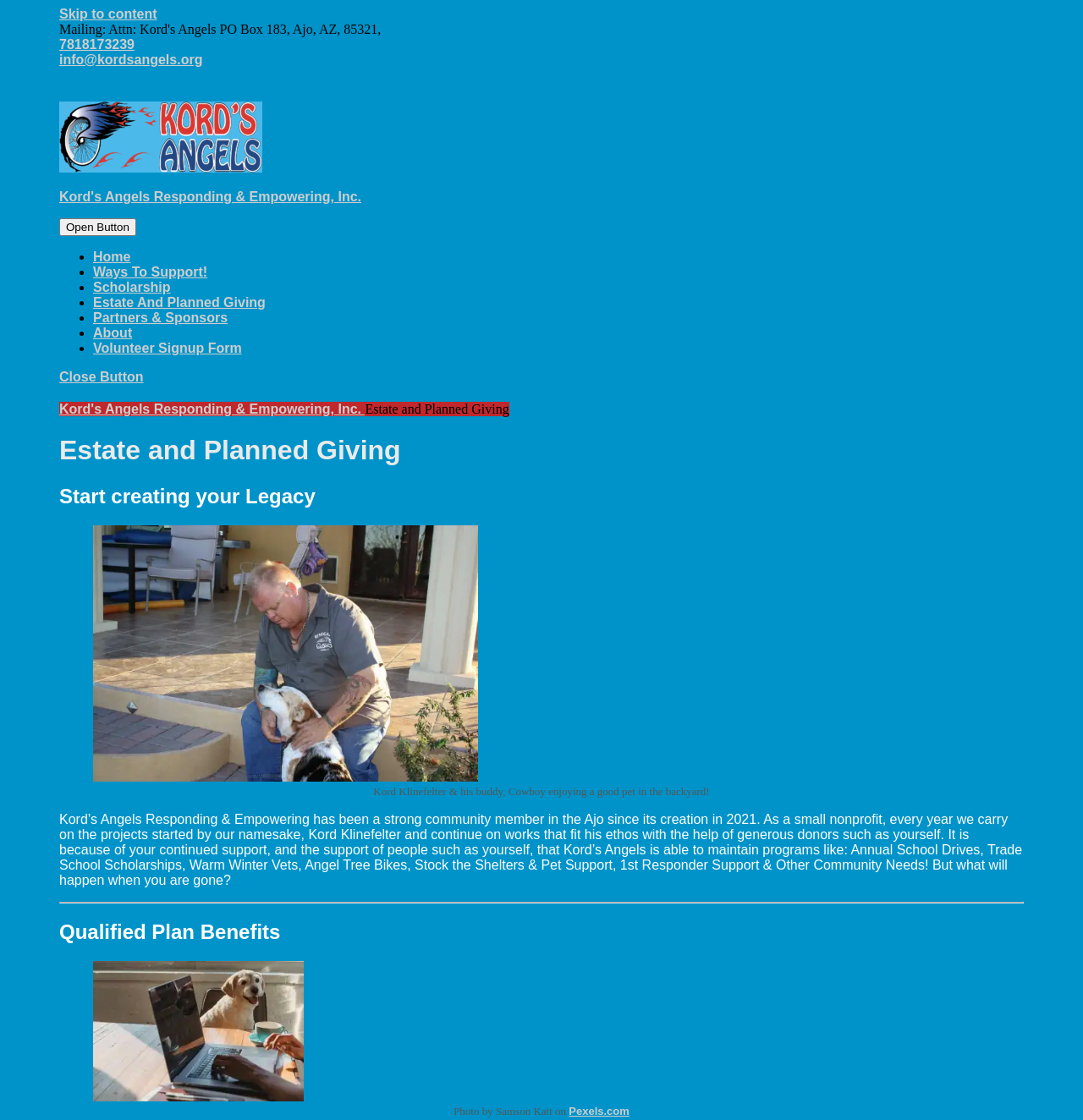Please determine the bounding box coordinates of the section I need to click to accomplish this instruction: "Open the top menu".

[0.055, 0.223, 0.945, 0.344]